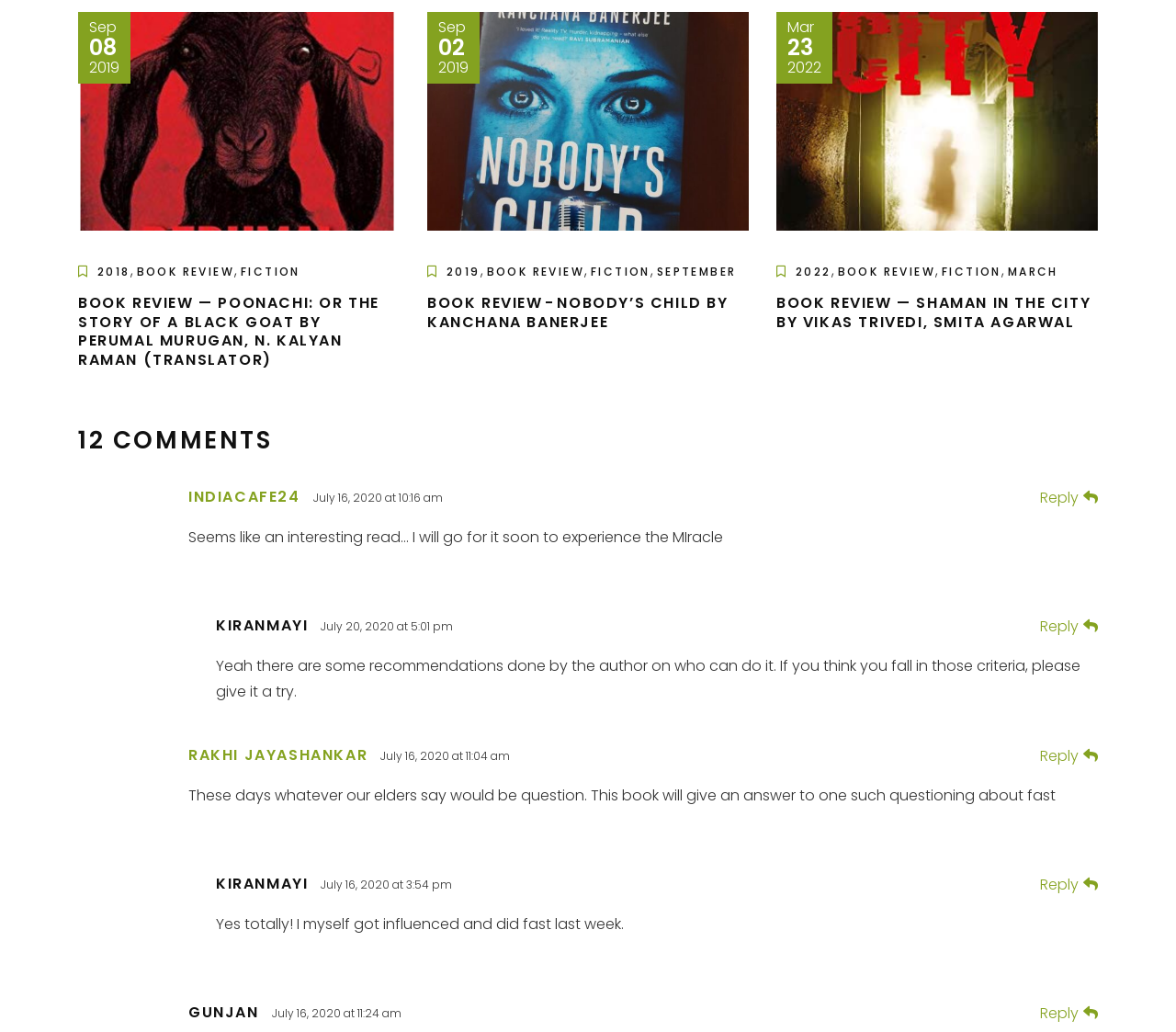Please provide the bounding box coordinates for the UI element as described: "Reply". The coordinates must be four floats between 0 and 1, represented as [left, top, right, bottom].

[0.884, 0.722, 0.934, 0.743]